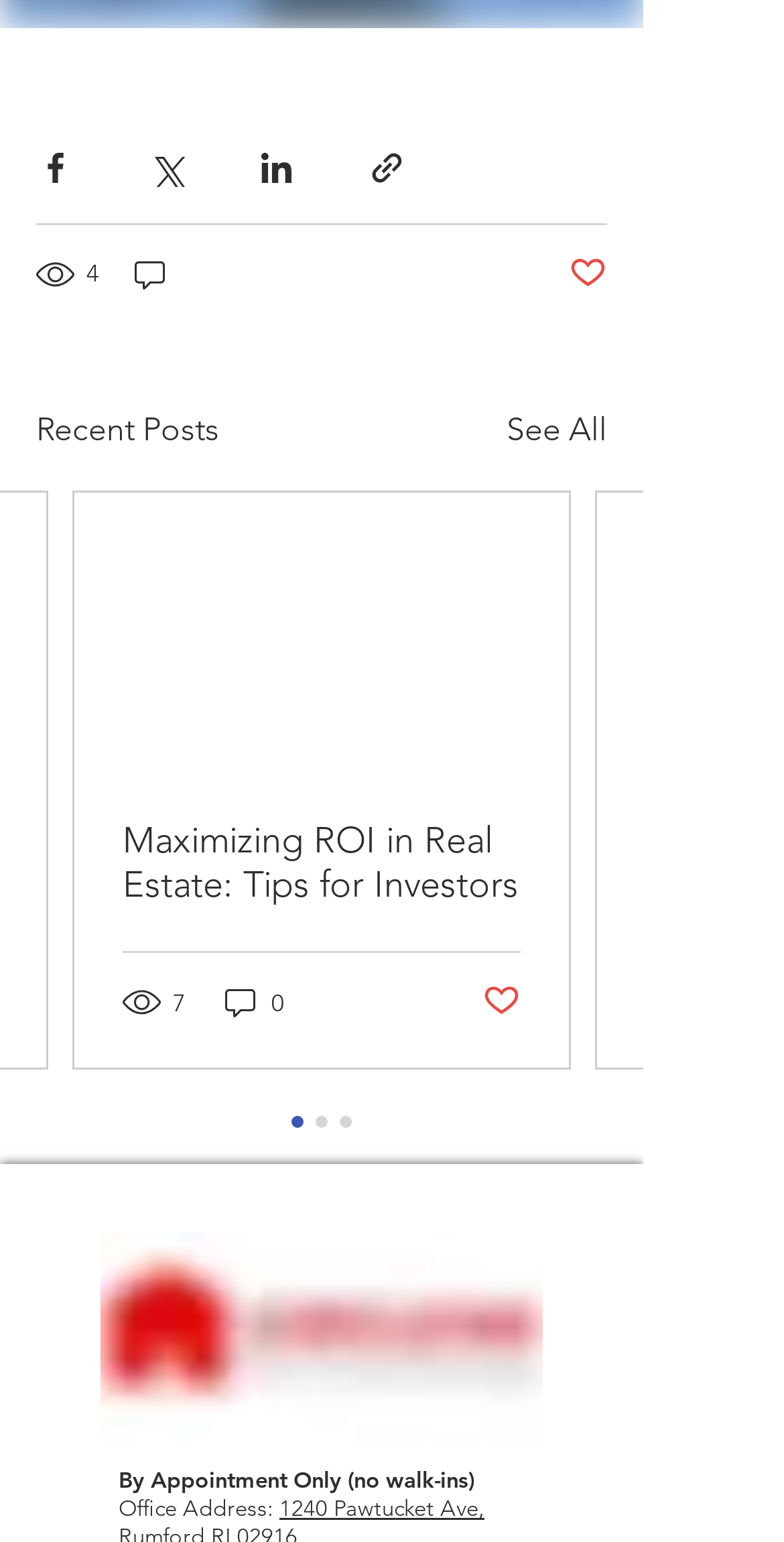Locate the bounding box coordinates for the element described below: "Toggle navigation". The coordinates must be four float values between 0 and 1, formatted as [left, top, right, bottom].

None